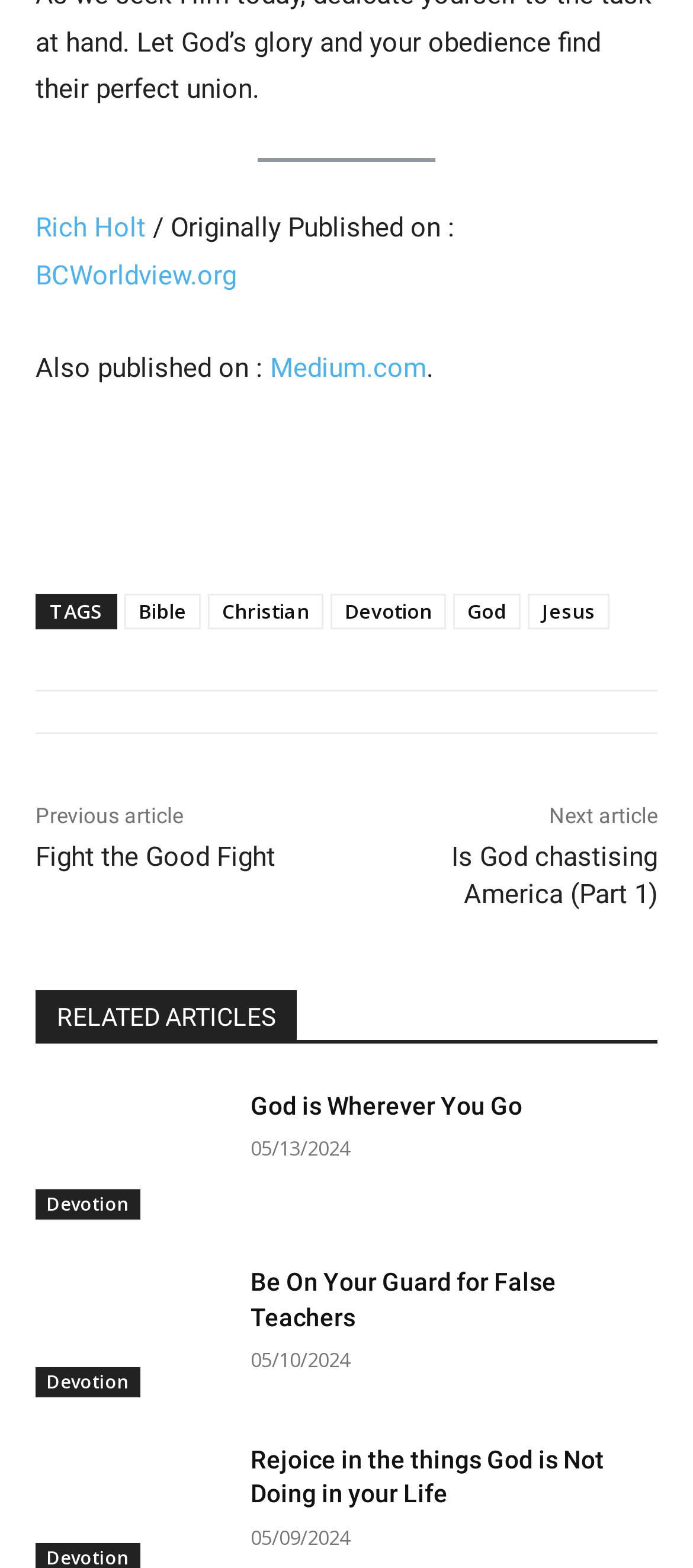Please identify the bounding box coordinates of where to click in order to follow the instruction: "Read the article 'Fight the Good Fight'".

[0.051, 0.536, 0.397, 0.556]